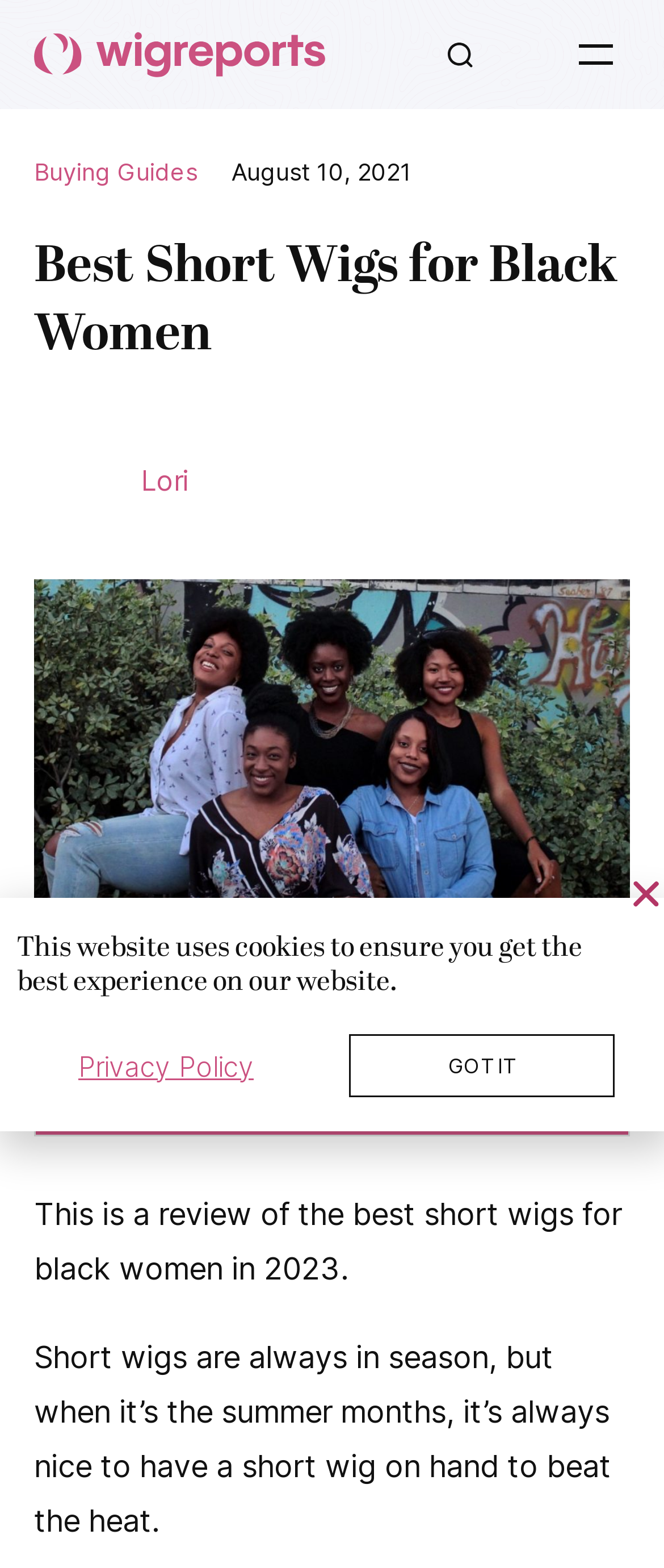Produce an extensive caption that describes everything on the webpage.

The webpage is a review of the best short wigs for black women in 2023. At the top left, there is a link to "WigReport" accompanied by an image with the same name. Next to it, on the right, are two buttons: "Show search form" and another empty button. Below these elements, there is a link to "Buying Guides" and a static text displaying the date "August 10, 2021".

The main content of the webpage starts with a heading "Best Short Wigs for Black Women" spanning across the top of the page. Below this heading, there is a link to "Lori" with an accompanying image, and another link to "Lori" on the right side of the page. A large image related to "best short wigs for black women" takes up most of the width of the page.

Further down, there is a heading "Table of Contents" with a button to "Open table of contents" on the right side. Below this, there is a static text summarizing the review, followed by a paragraph of text discussing the benefits of short wigs during summer months.

At the bottom of the page, there is a notification about the website using cookies, with a heading and links to "Privacy Policy" and "GOT IT".